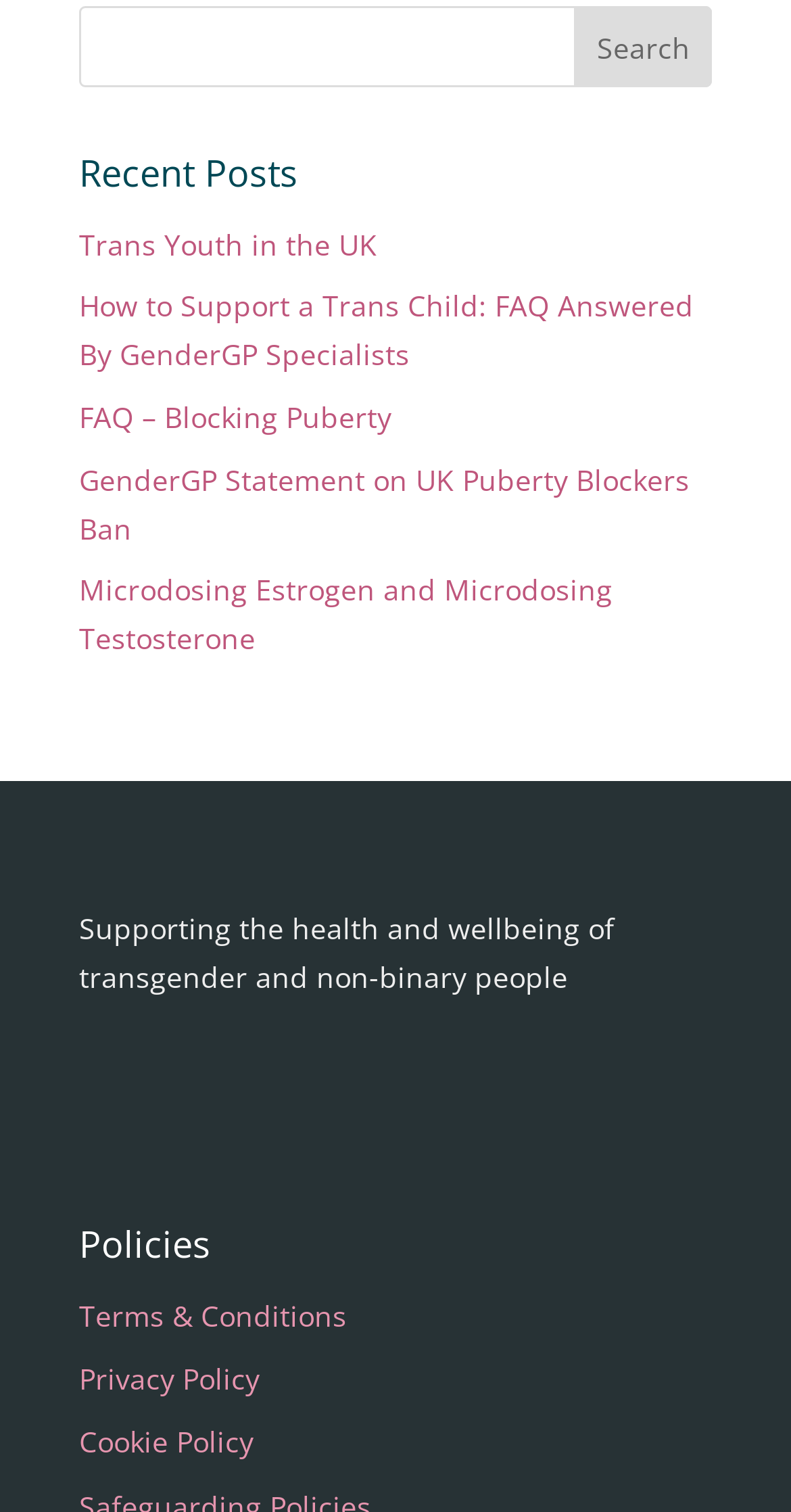Identify the bounding box for the given UI element using the description provided. Coordinates should be in the format (top-left x, top-left y, bottom-right x, bottom-right y) and must be between 0 and 1. Here is the description: Terms & Conditions

[0.1, 0.857, 0.438, 0.882]